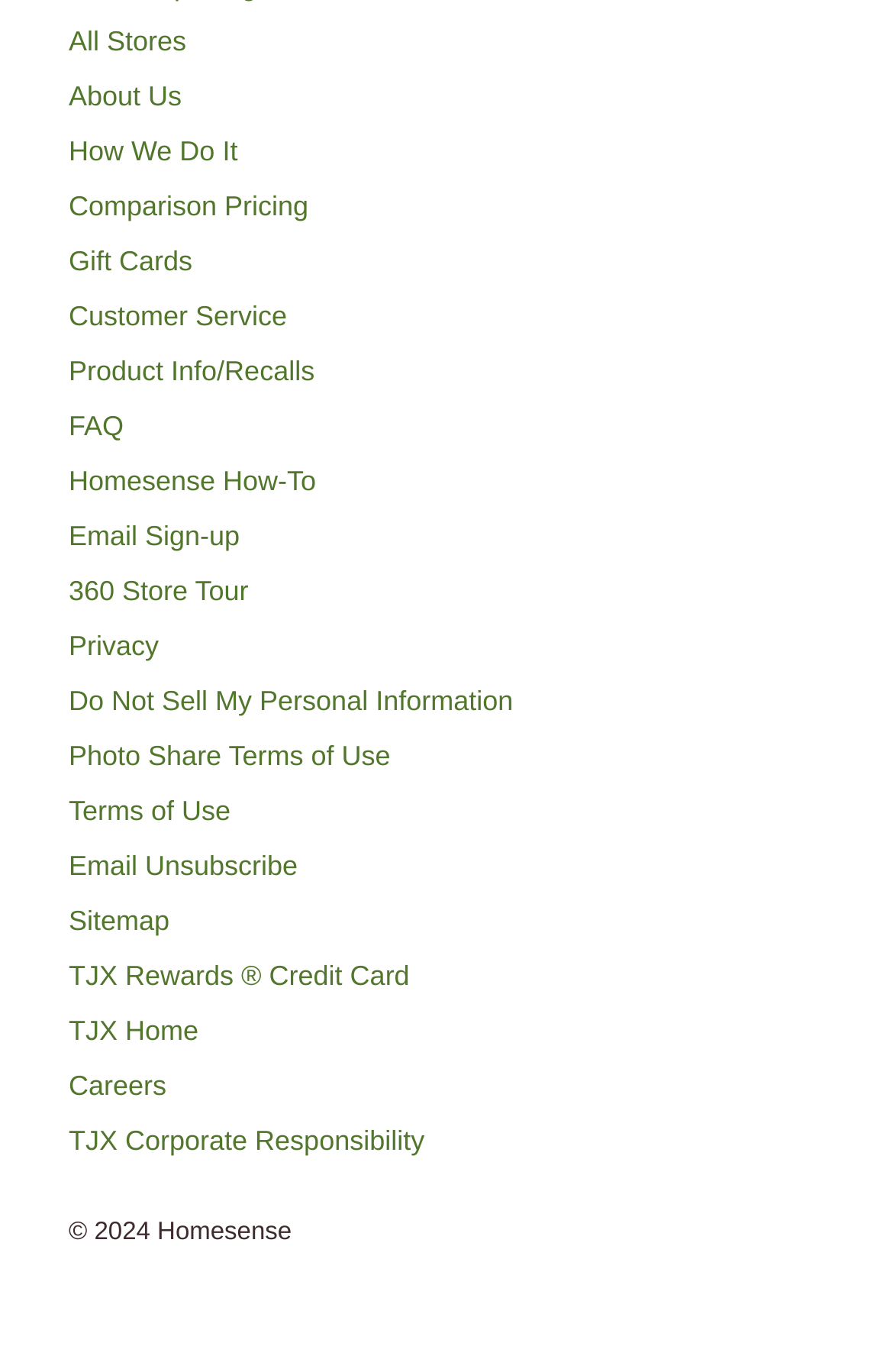What type of cards are mentioned on the webpage?
Refer to the image and offer an in-depth and detailed answer to the question.

I found the answer by looking at the link 'TJX Rewards ® Credit Card'. This suggests that the webpage mentions credit cards, specifically the TJX Rewards credit card.